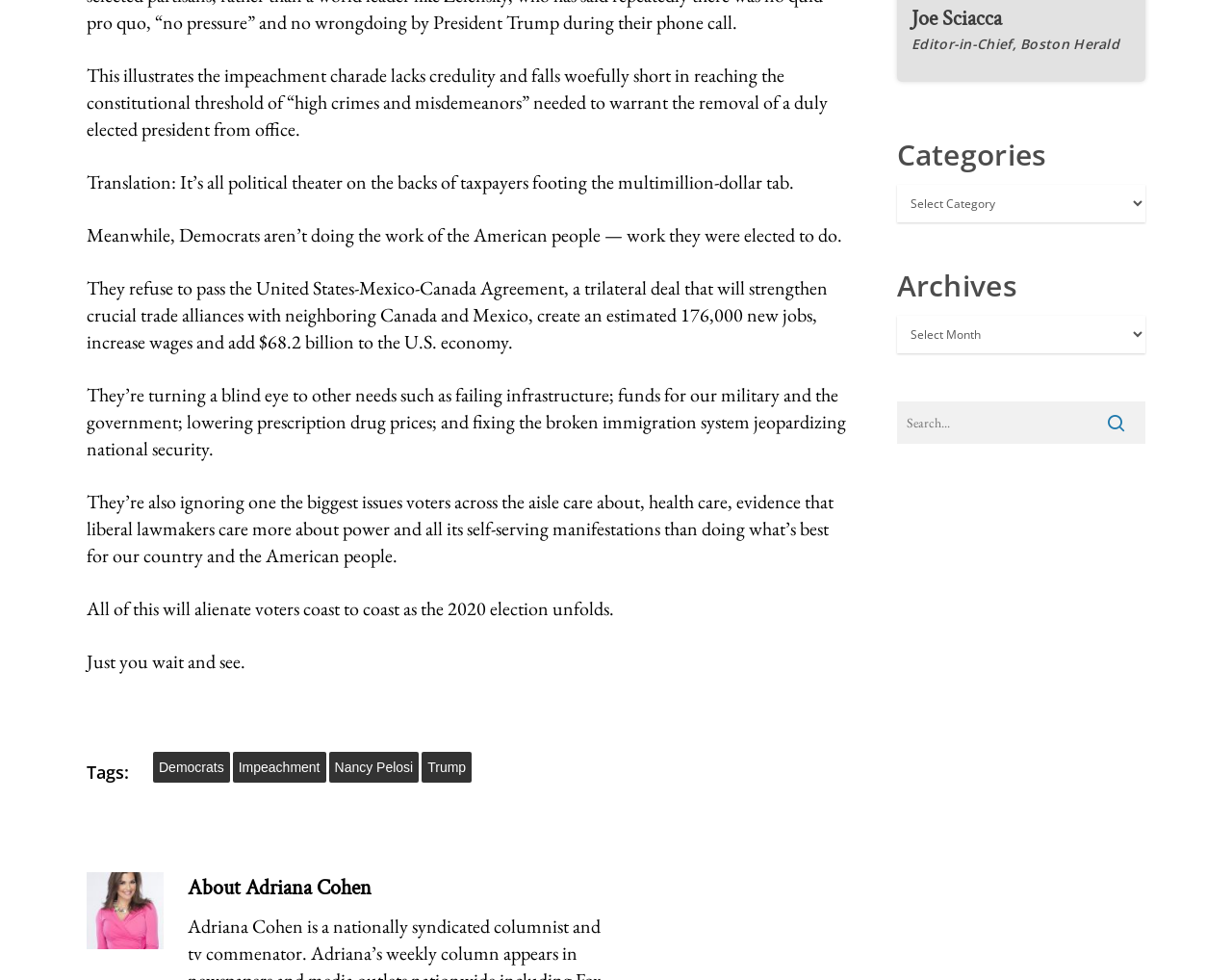Identify the bounding box coordinates of the section to be clicked to complete the task described by the following instruction: "Click on 'AgKing Tractors AK904 (90 hp)'". The coordinates should be four float numbers between 0 and 1, formatted as [left, top, right, bottom].

None